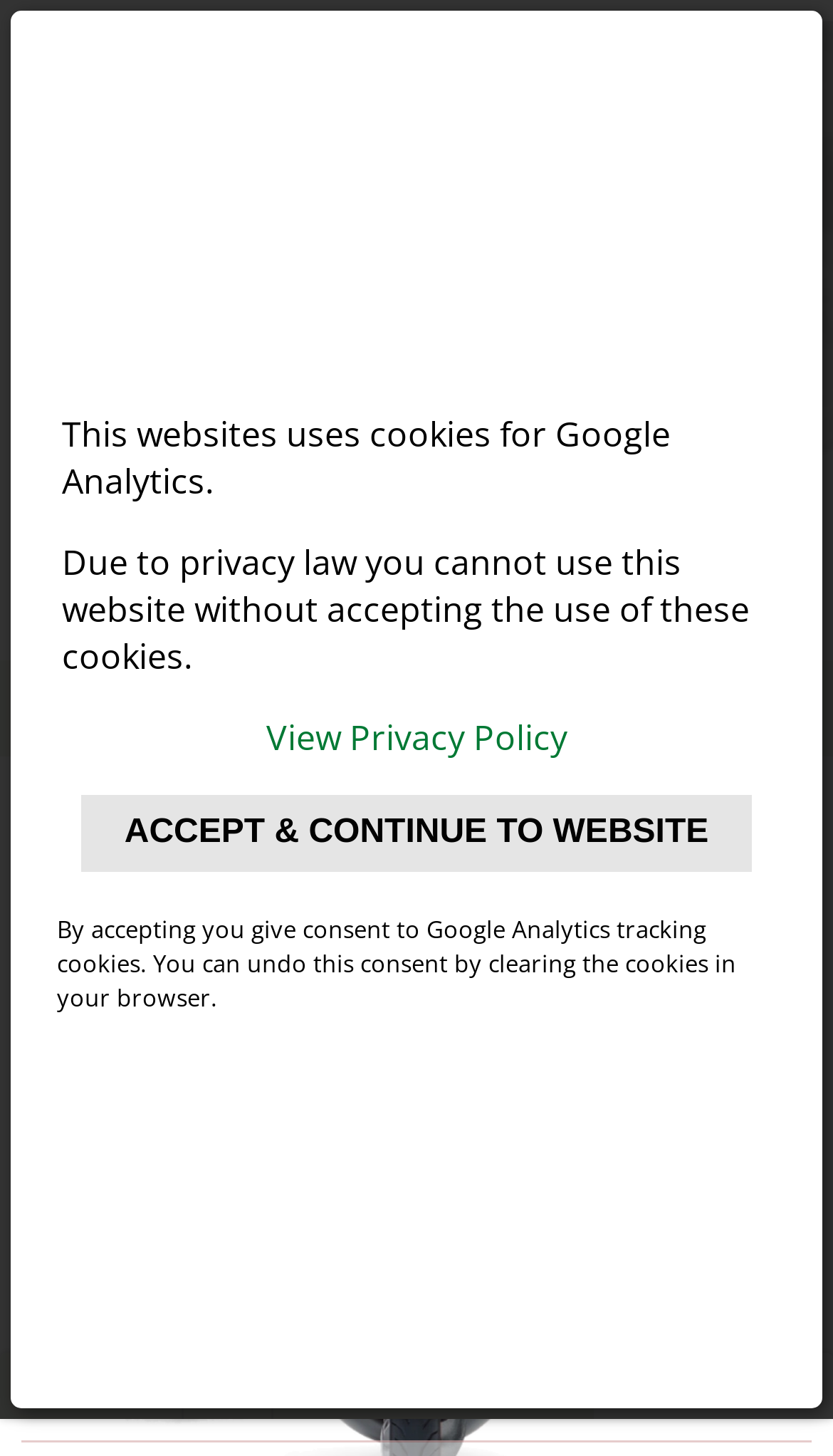Please provide the bounding box coordinates for the element that needs to be clicked to perform the instruction: "View Privacy Policy". The coordinates must consist of four float numbers between 0 and 1, formatted as [left, top, right, bottom].

[0.319, 0.49, 0.681, 0.523]